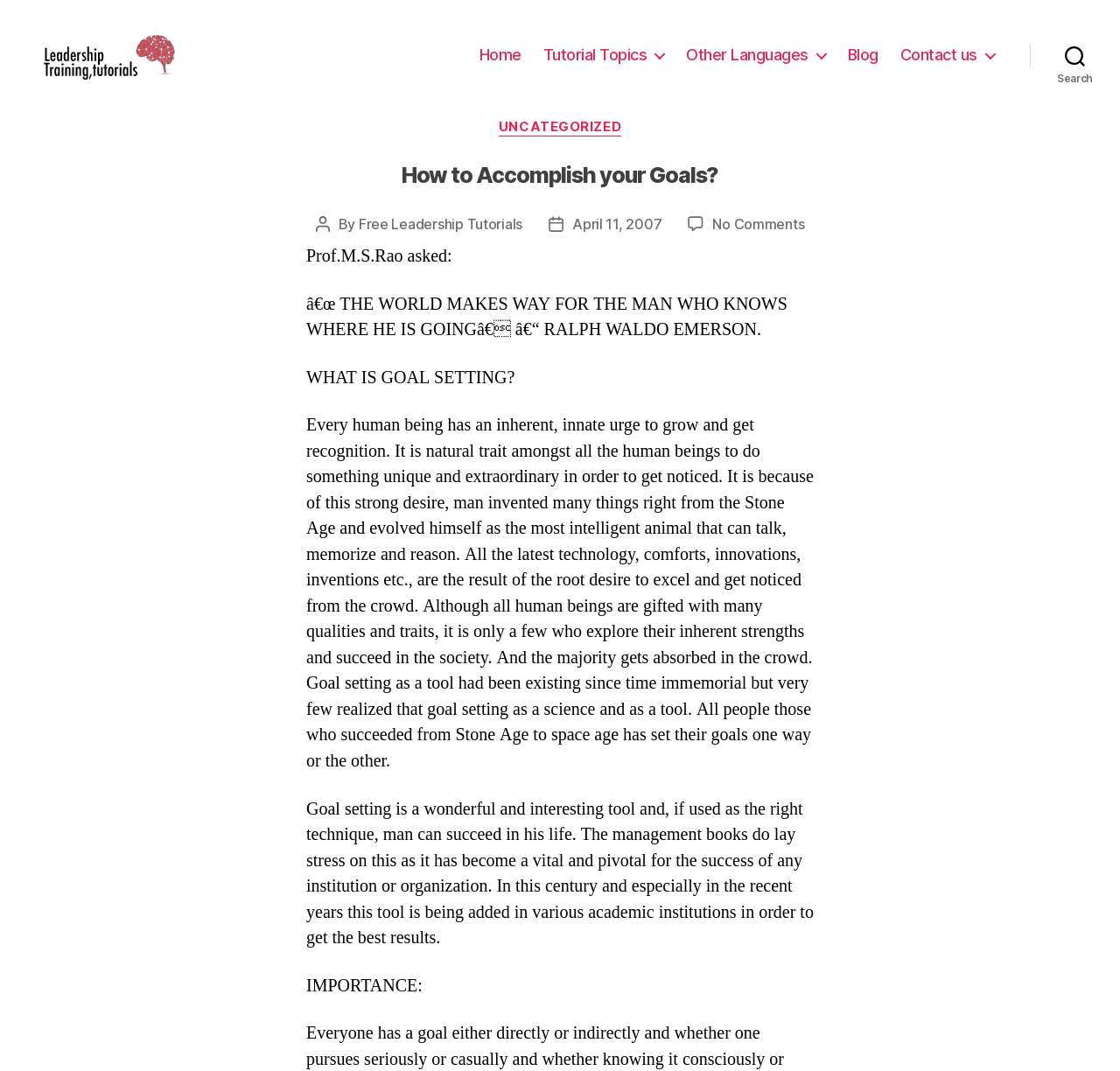Please determine the bounding box coordinates of the area that needs to be clicked to complete this task: 'Click on the 'Contact us' link'. The coordinates must be four float numbers between 0 and 1, formatted as [left, top, right, bottom].

[0.804, 0.043, 0.888, 0.06]